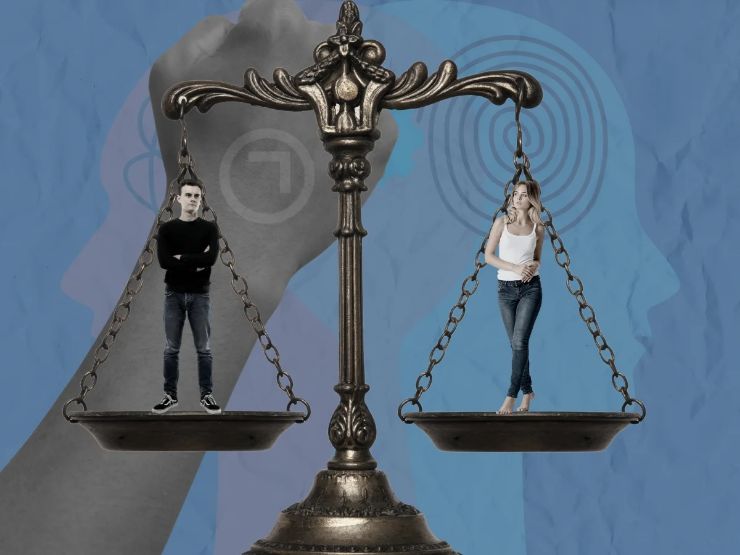What is the background of the image?
Please ensure your answer to the question is detailed and covers all necessary aspects.

The caption states that 'the backdrop consists of a textured blue canvas, layered with geometric patterns that symbolize thought and perception', which suggests that the background of the image is a textured blue canvas.